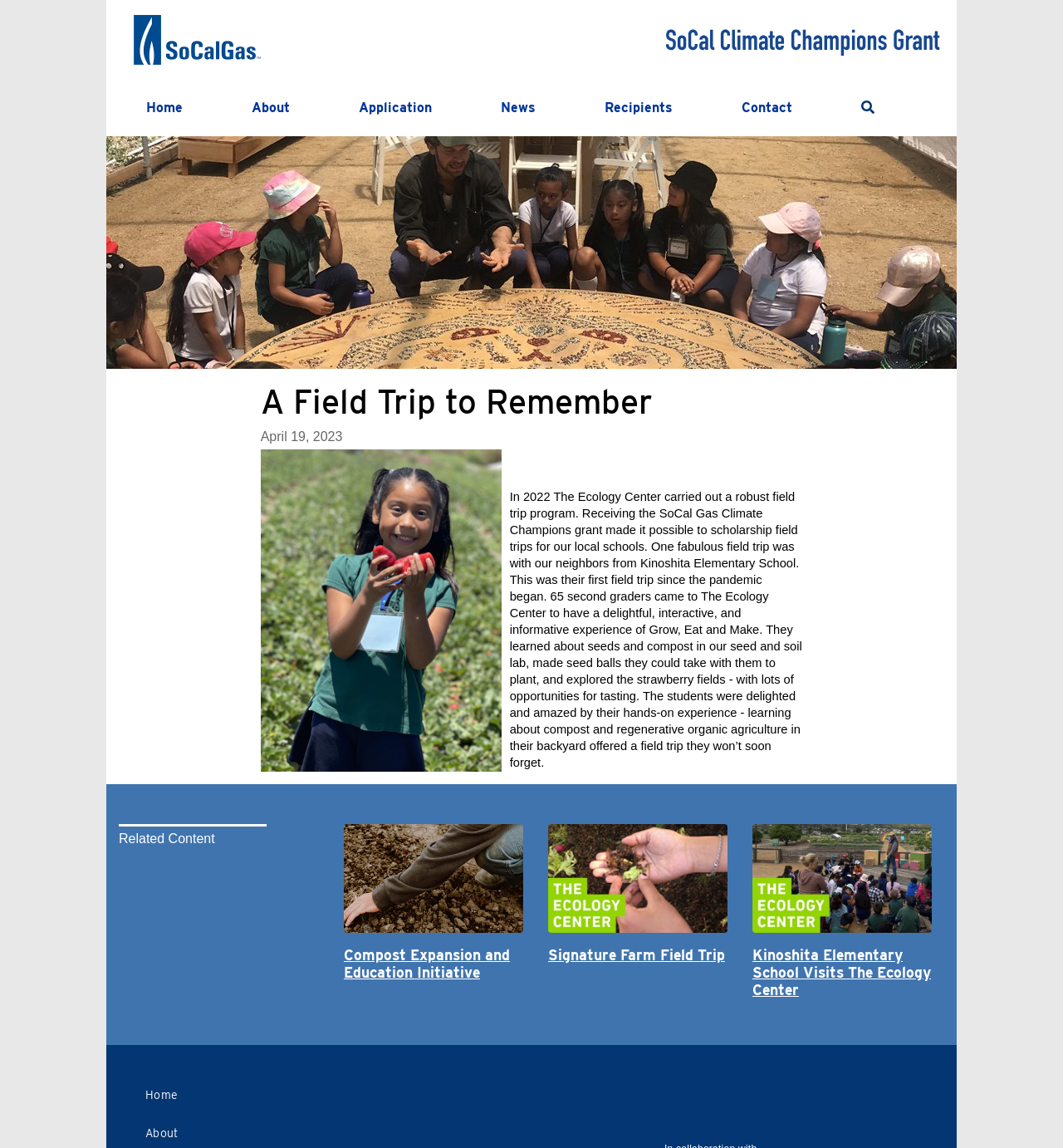Generate a thorough caption that explains the contents of the webpage.

This webpage is about a field trip to The Ecology Center, specifically highlighting a trip by Kinoshita Elementary School students. At the top, there is a banner with a link to the site's home page and a SoCal Gas logo. Below the banner, there is a main navigation menu with links to various sections of the website, including Home, About, Application, News, Recipients, and Contact.

The main content of the page is divided into two sections. The first section has a heading "A Field Trip to Remember" and features an image of a smiling second-grader holding up strawberries, with a background of strawberry plants. Below the image, there is a paragraph of text describing the field trip program carried out by The Ecology Center, including the activities the students participated in, such as learning about seeds and compost, making seed balls, and exploring the strawberry fields.

The second section is labeled "Related Content" and features three links to other articles or pages, each with an accompanying image. The first link is about a compost expansion and education initiative, the second is about a signature farm field trip, and the third is about Kinoshita Elementary School's visit to The Ecology Center. Each link has a brief description and an image related to the topic.

At the very bottom of the page, there is a footer section with links to the website's About Us page, as well as links to the Home and About pages.